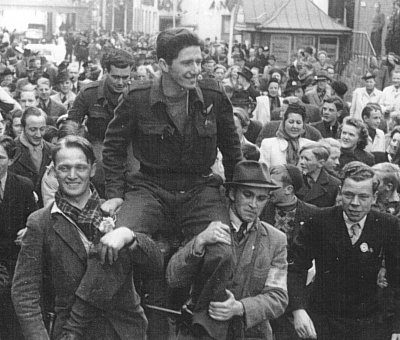Based on the image, give a detailed response to the question: What is the soldier being carried on?

According to the caption, the soldier in military uniform is being carried on the shoulders of two men, symbolizing the community's gratitude and joy.